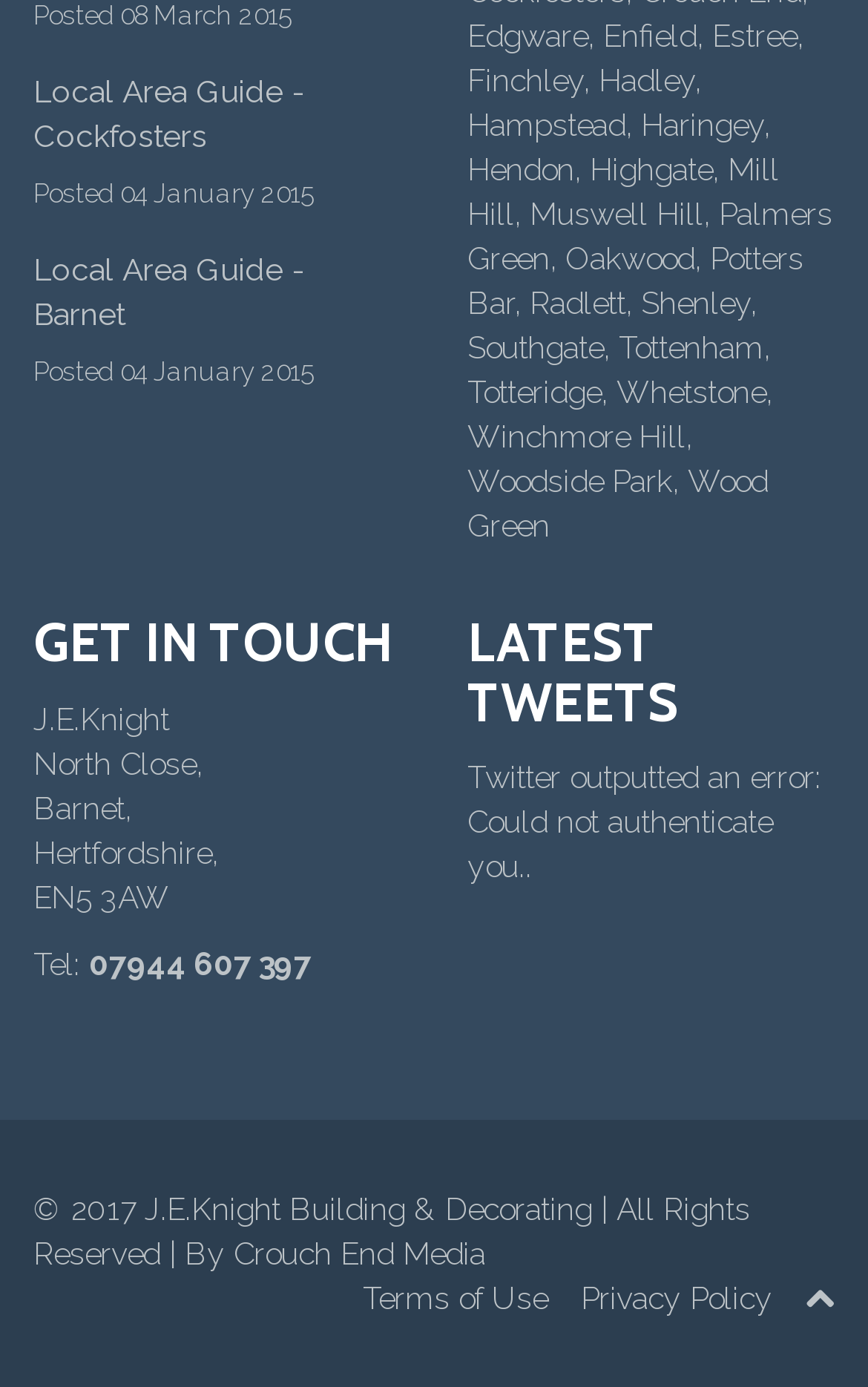Locate the bounding box of the UI element described by: "Crouch End Media" in the given webpage screenshot.

[0.269, 0.89, 0.559, 0.916]